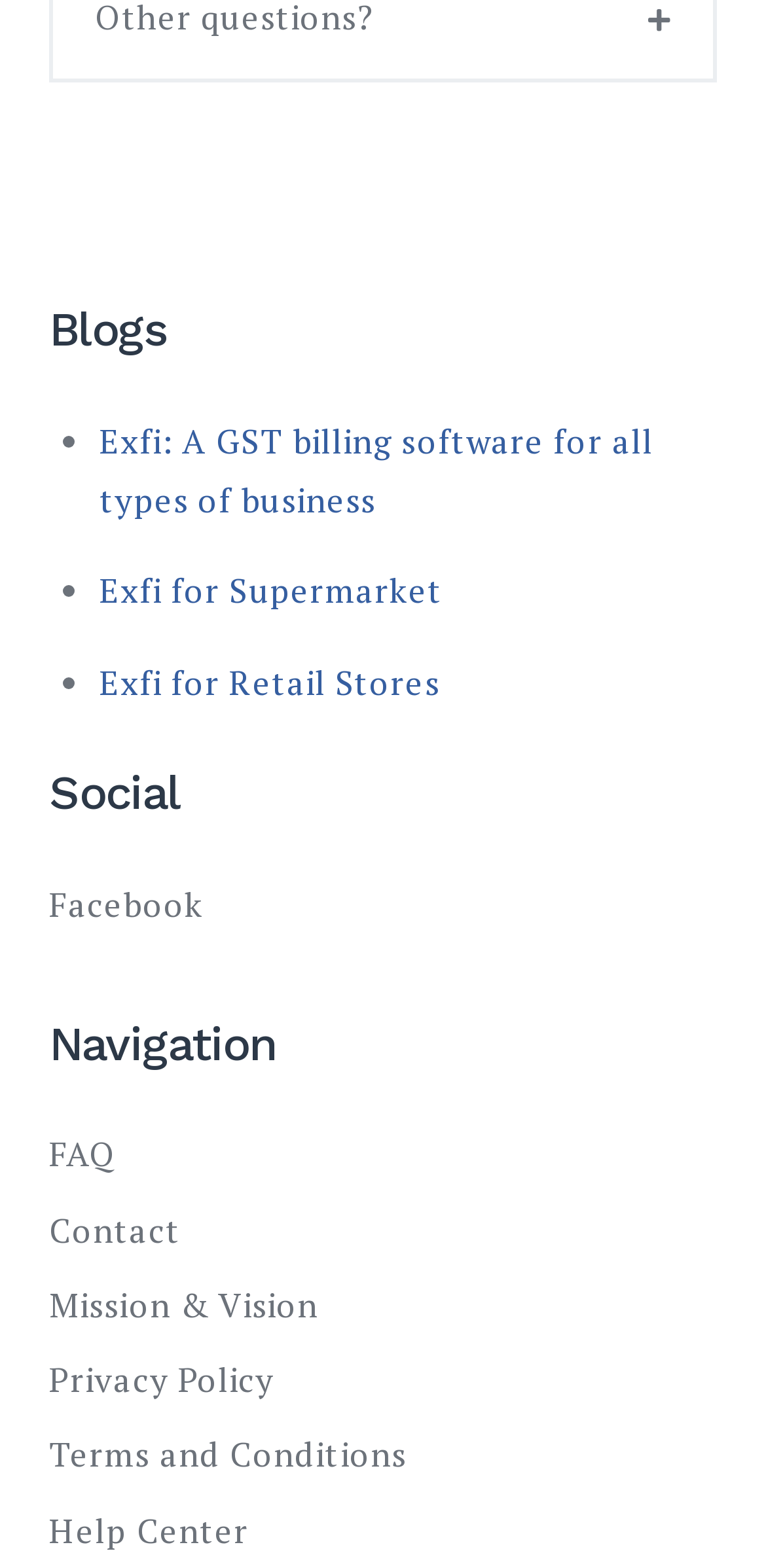Given the content of the image, can you provide a detailed answer to the question?
What social media platform is linked?

I found the social media platform linked by looking at the 'Social' section, where it says 'Facebook'.